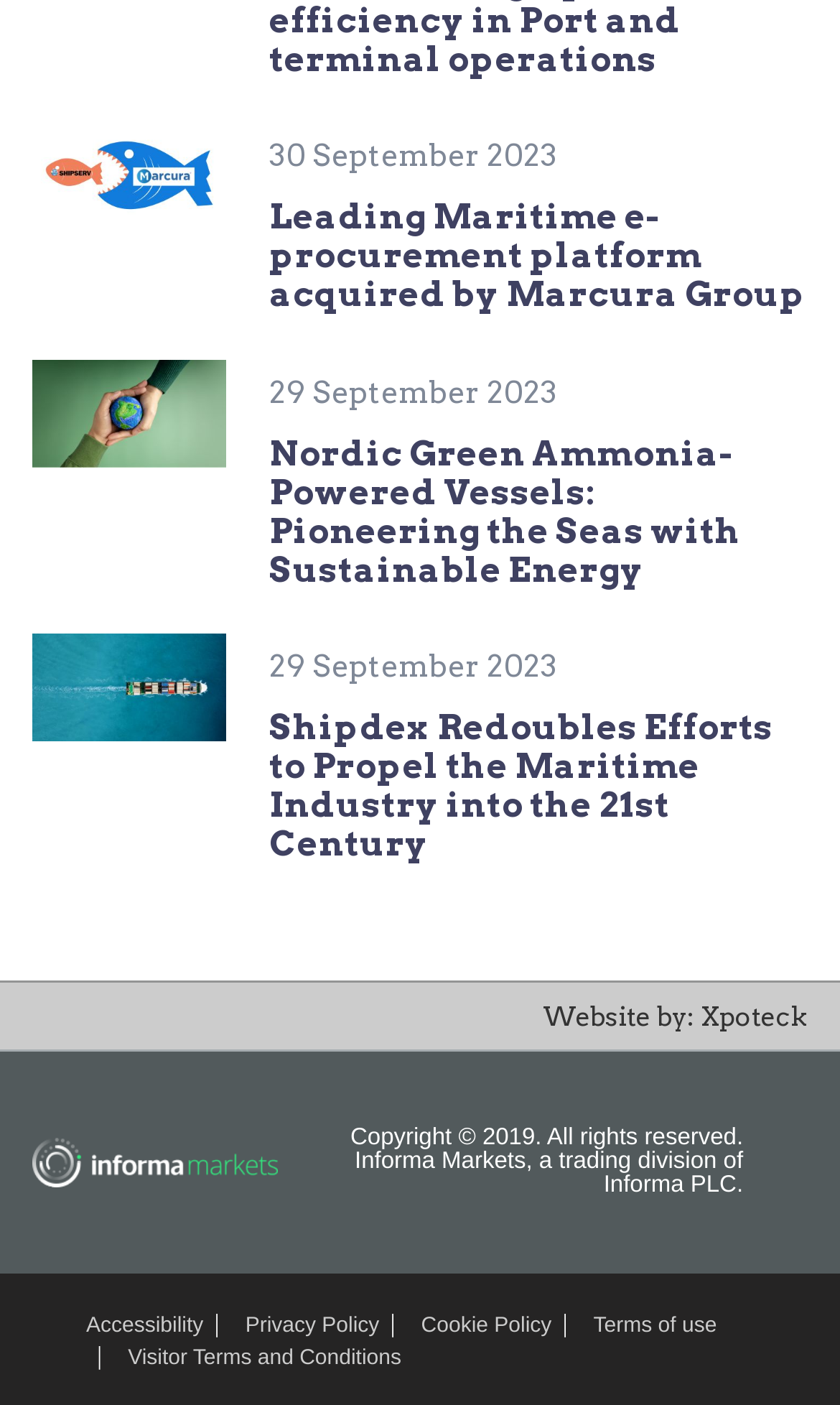Determine the bounding box coordinates for the element that should be clicked to follow this instruction: "Check the Accessibility page". The coordinates should be given as four float numbers between 0 and 1, in the format [left, top, right, bottom].

[0.103, 0.936, 0.242, 0.952]